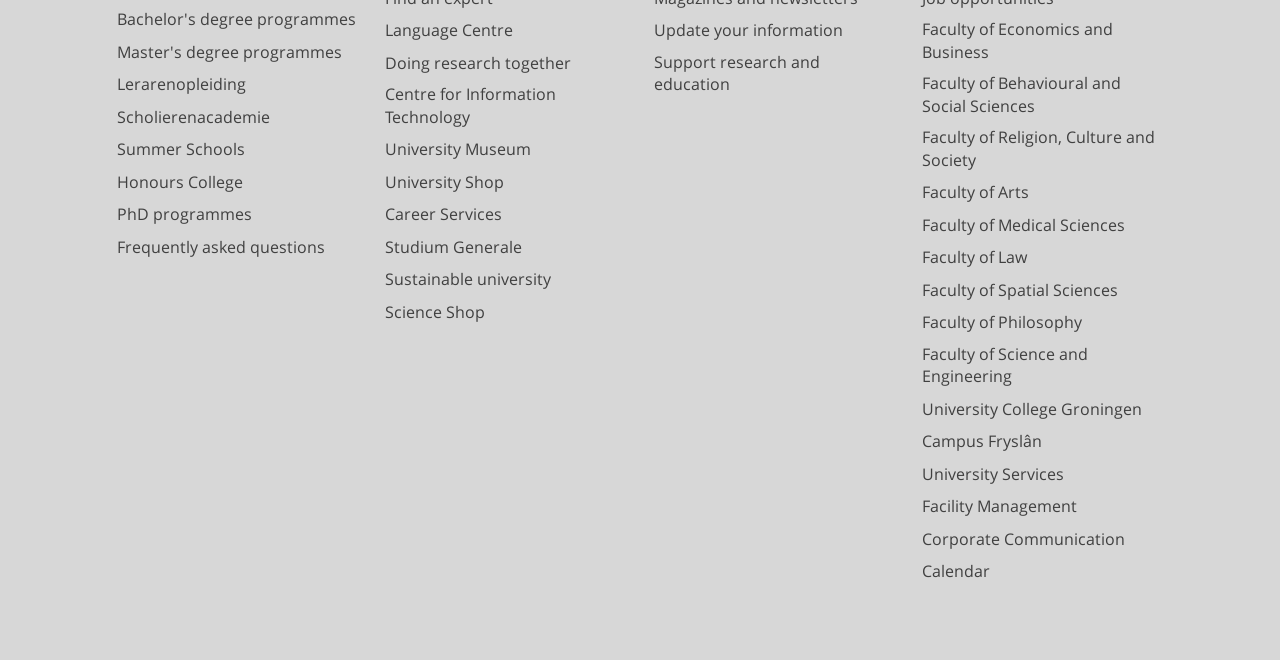Provide a single word or phrase to answer the given question: 
What is the second link in the third column?

Support research and education